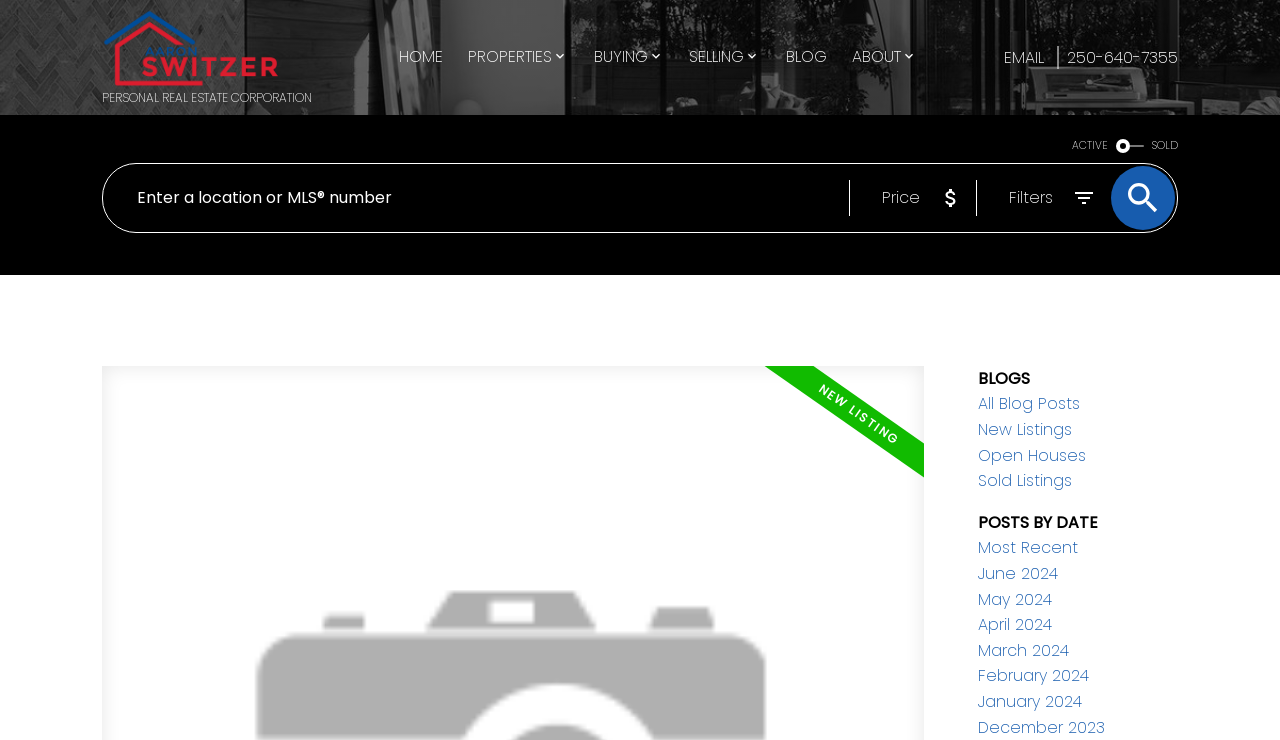Summarize the webpage with a detailed and informative caption.

This webpage appears to be a real estate agent's website, specifically showcasing a new property listing. At the top, there is a header section with the agent's company name, "PERSONAL REAL ESTATE CORPORATION", and a primary navigation menu with options such as "HOME", "PROPERTIES", "BUYING", "SELLING", "BLOG", and "ABOUT". 

To the right of the navigation menu, there are two links for contacting the agent: "EMAIL" and a phone number "250-640-7355". Below the header section, there are two tabs labeled "ACTIVE" and "SOLD", which likely filter property listings. 

A search bar is located below the tabs, where users can enter a location or MLS number to search for properties. To the right of the search bar, there are two labels: "Price" and "Filters", which may be used to refine search results. A button with an image is positioned to the right of the labels.

The main content section of the webpage appears to be a blog or news section, with a heading "BLOGS" and several links to different categories of blog posts, including "All Blog Posts", "New Listings", "Open Houses", and "Sold Listings". Below these links, there is a section labeled "POSTS BY DATE" with links to blog posts organized by month, from most recent to older posts.